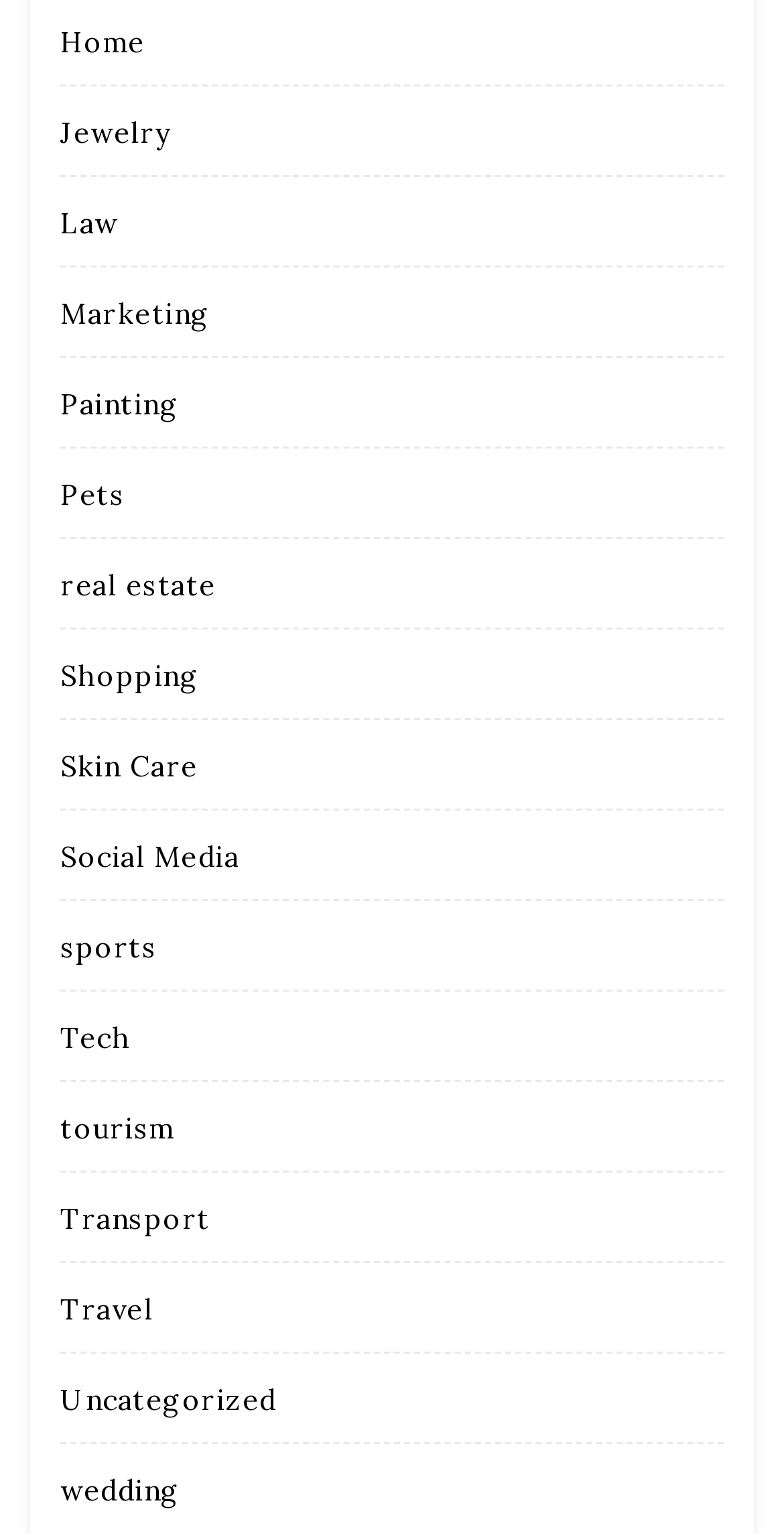Locate the UI element described by Jewelry in the provided webpage screenshot. Return the bounding box coordinates in the format (top-left x, top-left y, bottom-right x, bottom-right y), ensuring all values are between 0 and 1.

[0.077, 0.075, 0.217, 0.099]